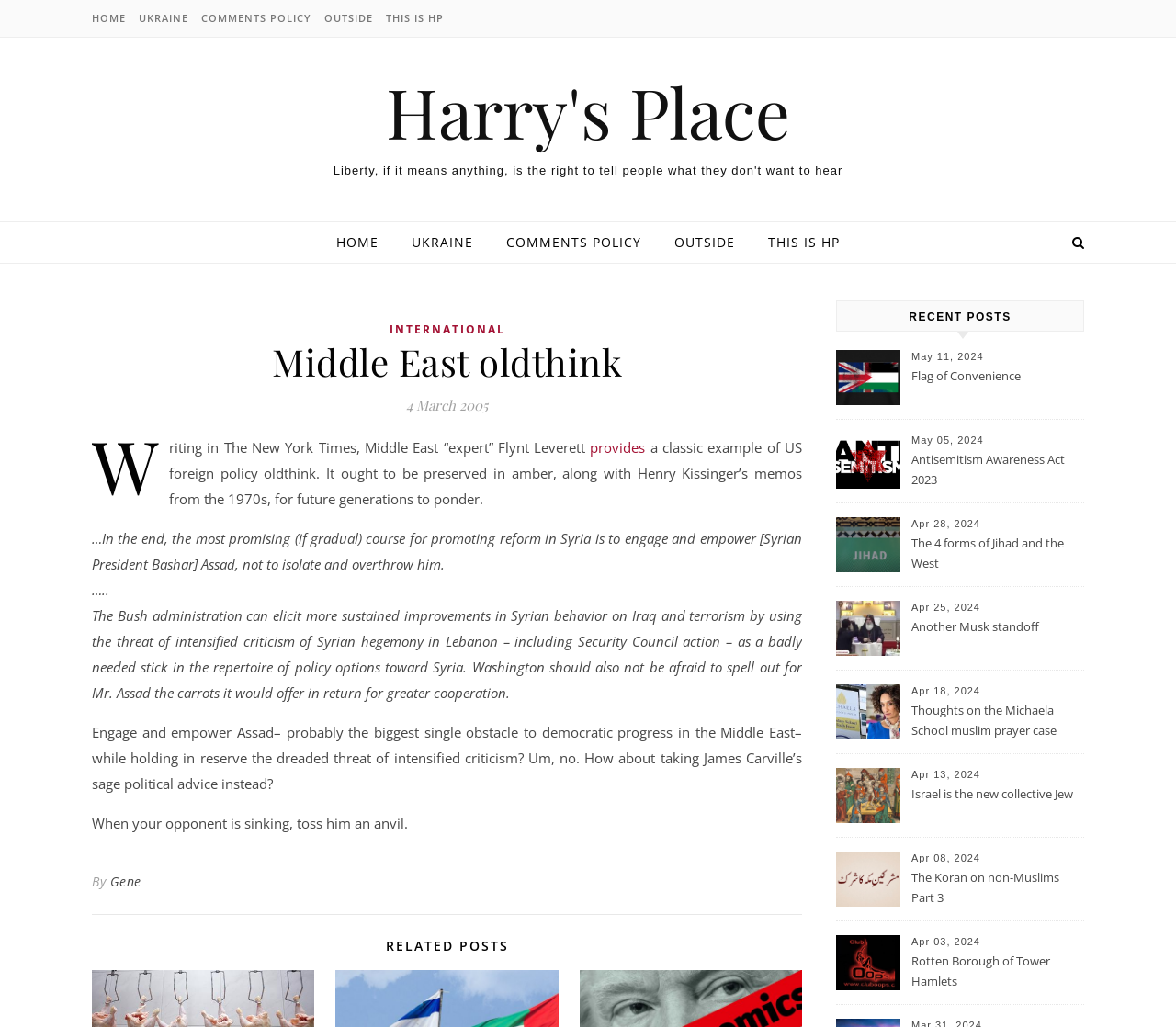Find and extract the text of the primary heading on the webpage.

Middle East oldthink